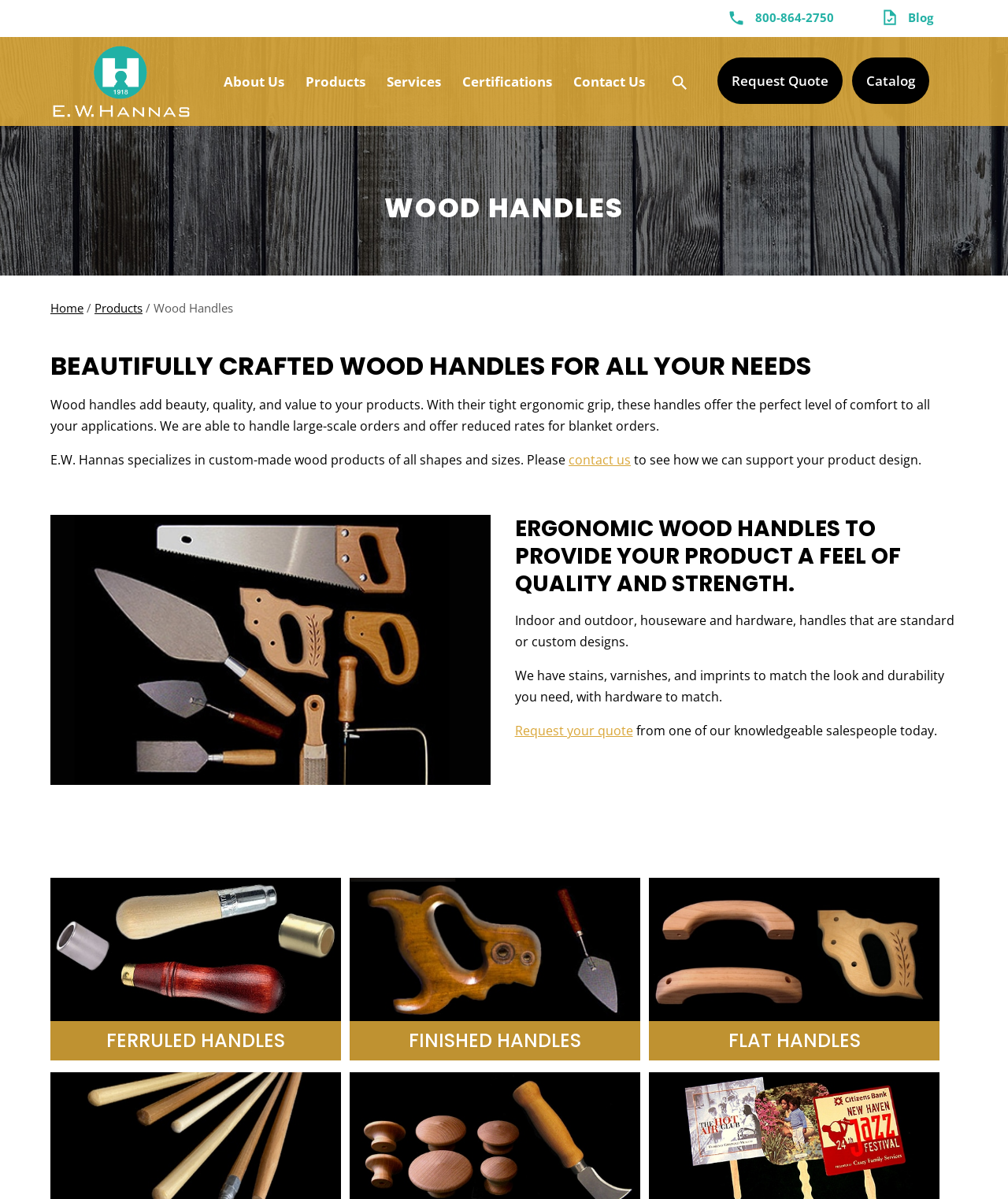What is the purpose of the ferrules mentioned on the webpage?
Using the image, respond with a single word or phrase.

to match handle requirements